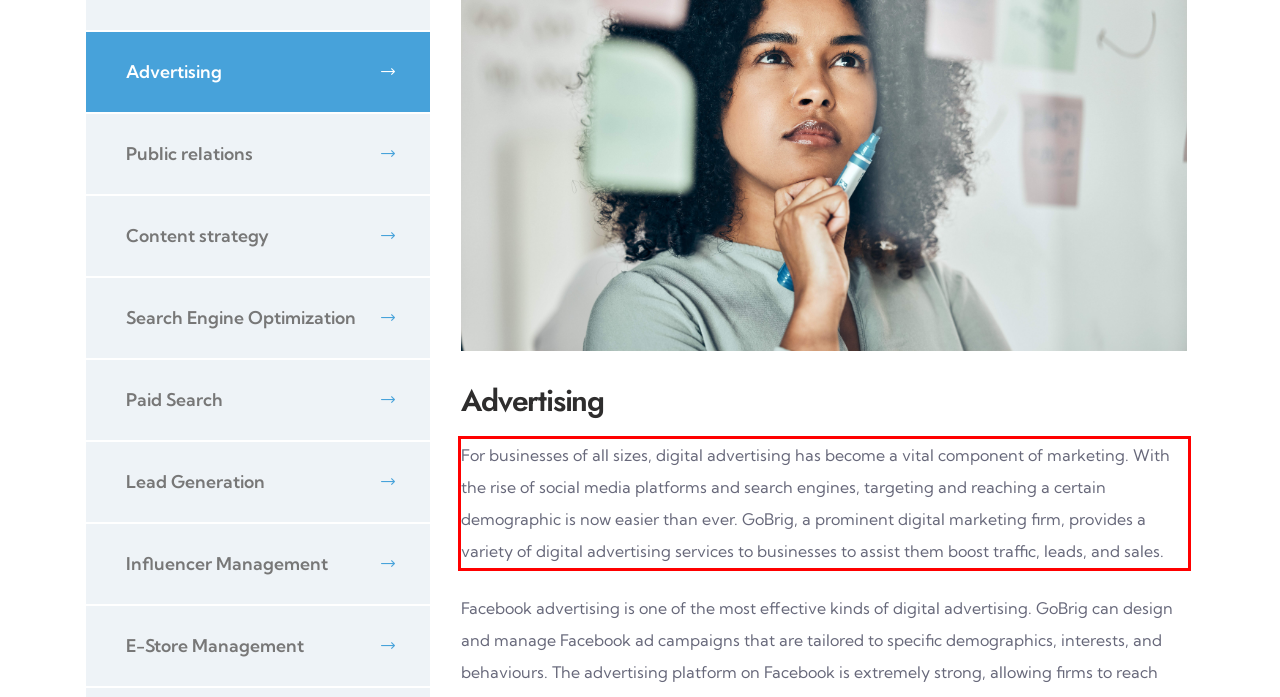In the screenshot of the webpage, find the red bounding box and perform OCR to obtain the text content restricted within this red bounding box.

For businesses of all sizes, digital advertising has become a vital component of marketing. With the rise of social media platforms and search engines, targeting and reaching a certain demographic is now easier than ever. GoBrig, a prominent digital marketing firm, provides a variety of digital advertising services to businesses to assist them boost traffic, leads, and sales.